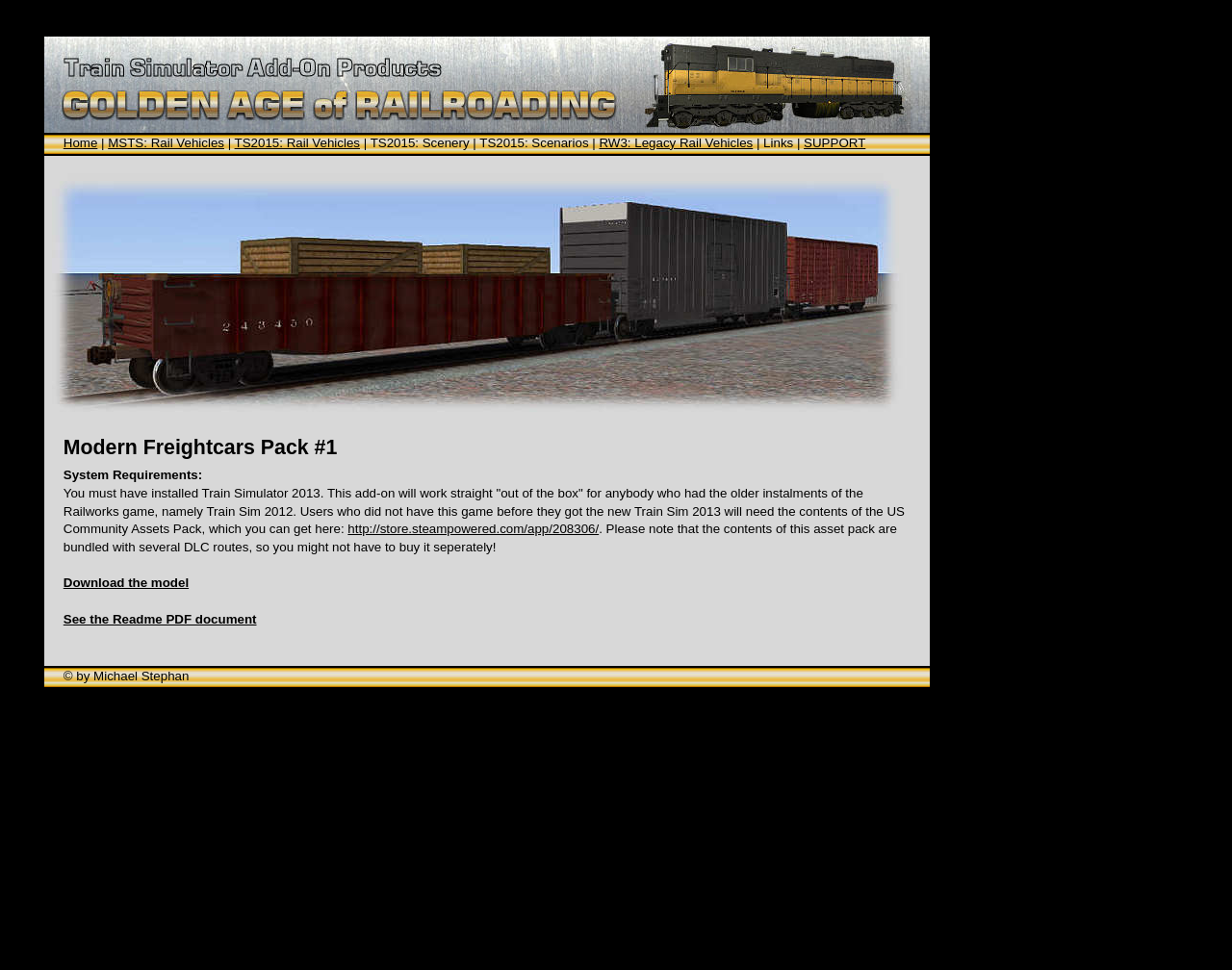Respond to the following query with just one word or a short phrase: 
Who is the author of this content?

Michael Stephan